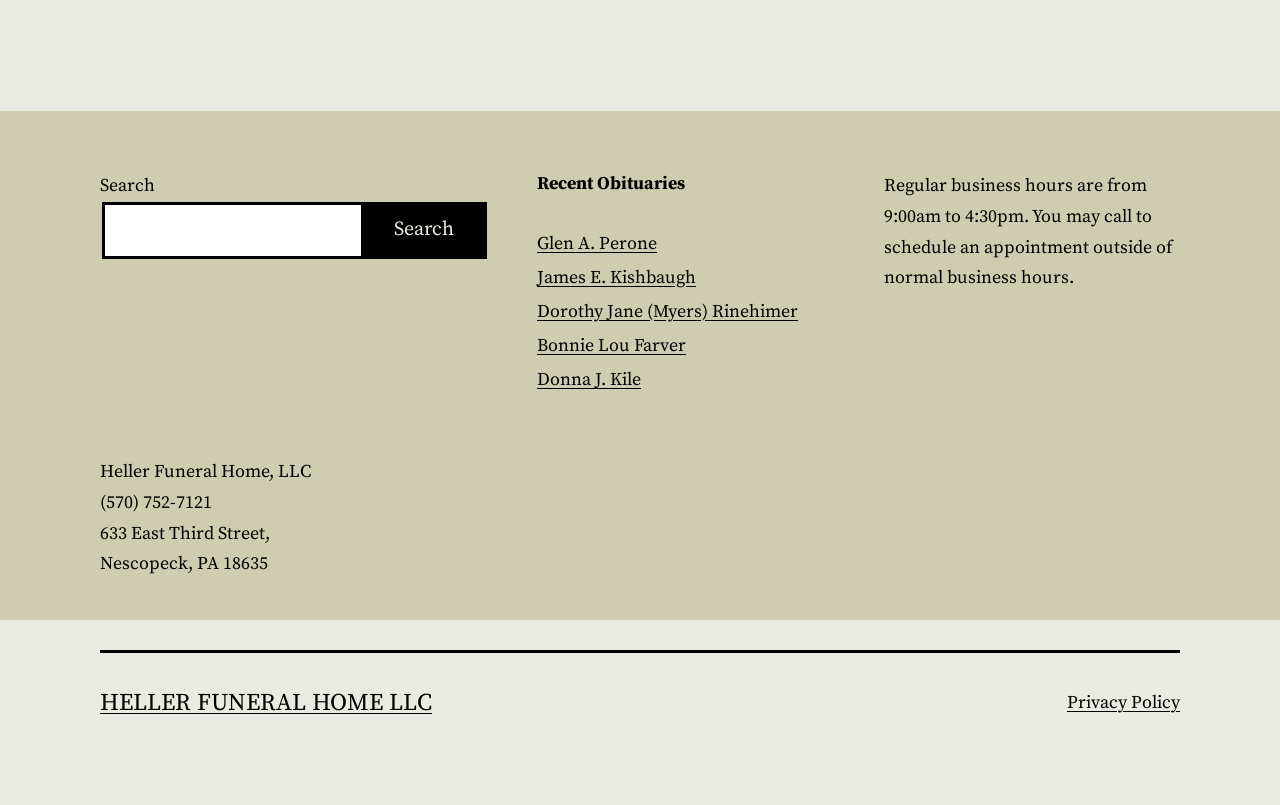Based on the element description: "Search", identify the UI element and provide its bounding box coordinates. Use four float numbers between 0 and 1, [left, top, right, bottom].

[0.282, 0.251, 0.38, 0.321]